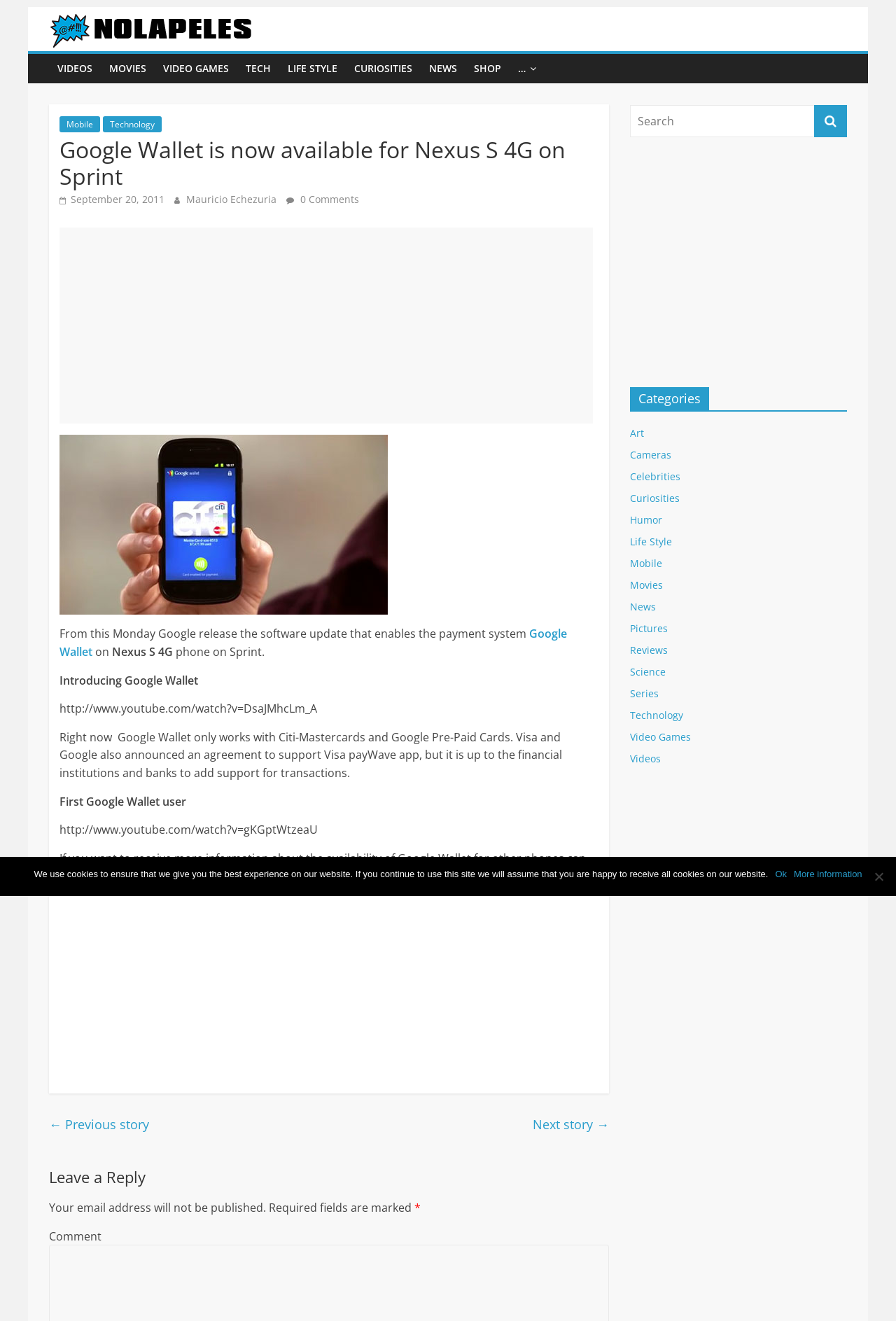Answer the following query with a single word or phrase:
What is the name of the author of the article?

Mauricio Echezuria